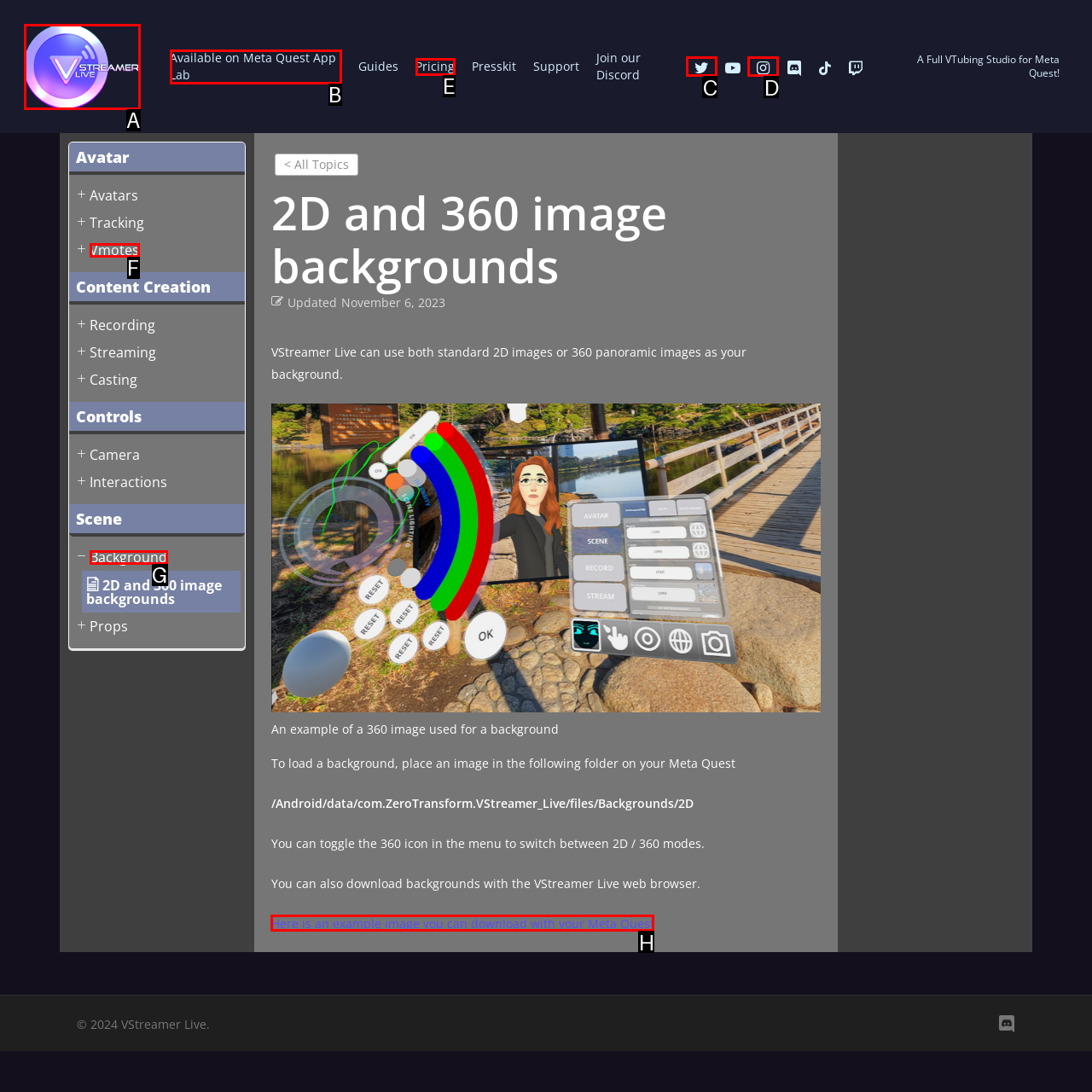To complete the task: Download an example background image, select the appropriate UI element to click. Respond with the letter of the correct option from the given choices.

H